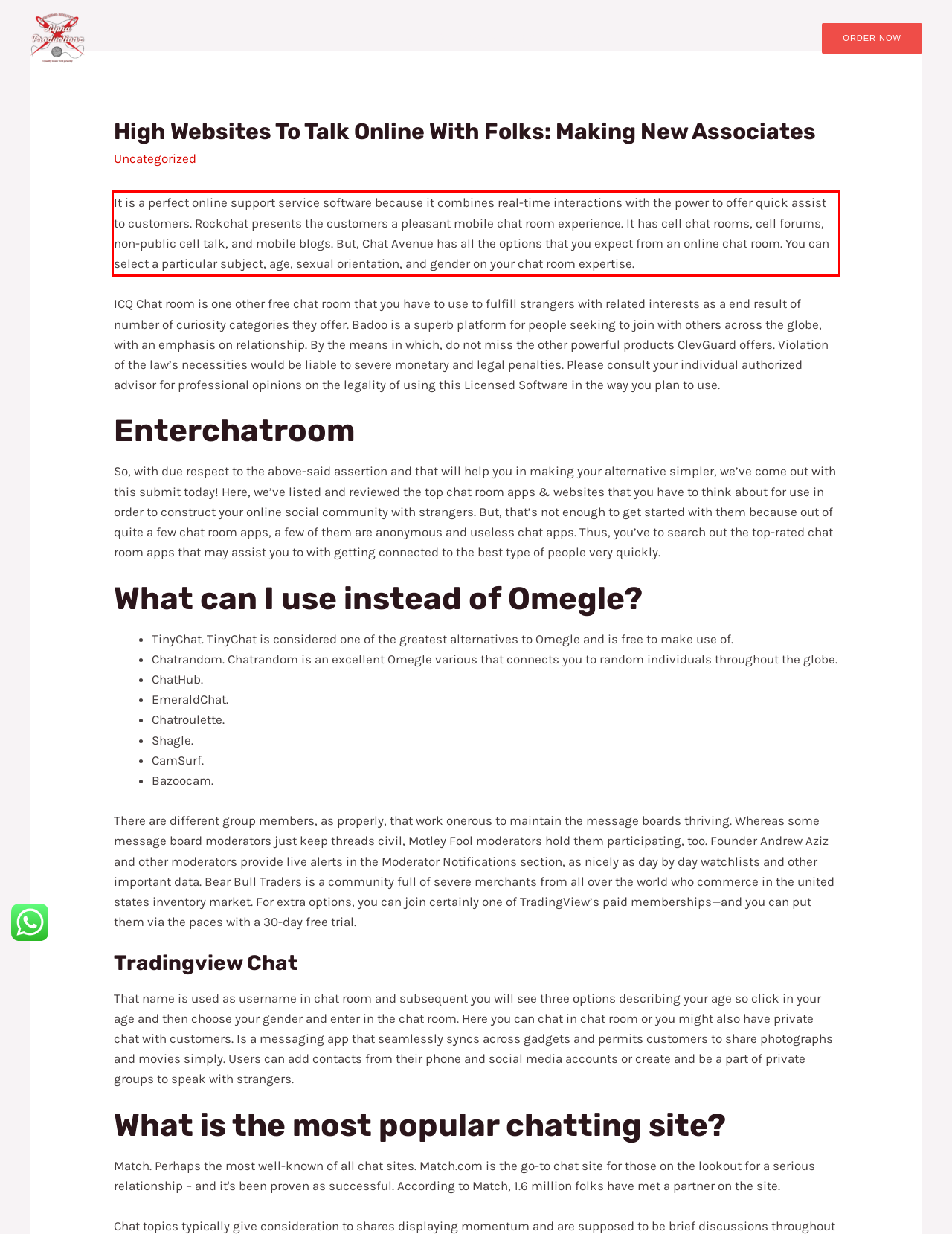Given a webpage screenshot, locate the red bounding box and extract the text content found inside it.

It is a perfect online support service software because it combines real-time interactions with the power to offer quick assist to customers. Rockchat presents the customers a pleasant mobile chat room experience. It has cell chat rooms, cell forums, non-public cell talk, and mobile blogs. But, Chat Avenue has all the options that you expect from an online chat room. You can select a particular subject, age, sexual orientation, and gender on your chat room expertise.